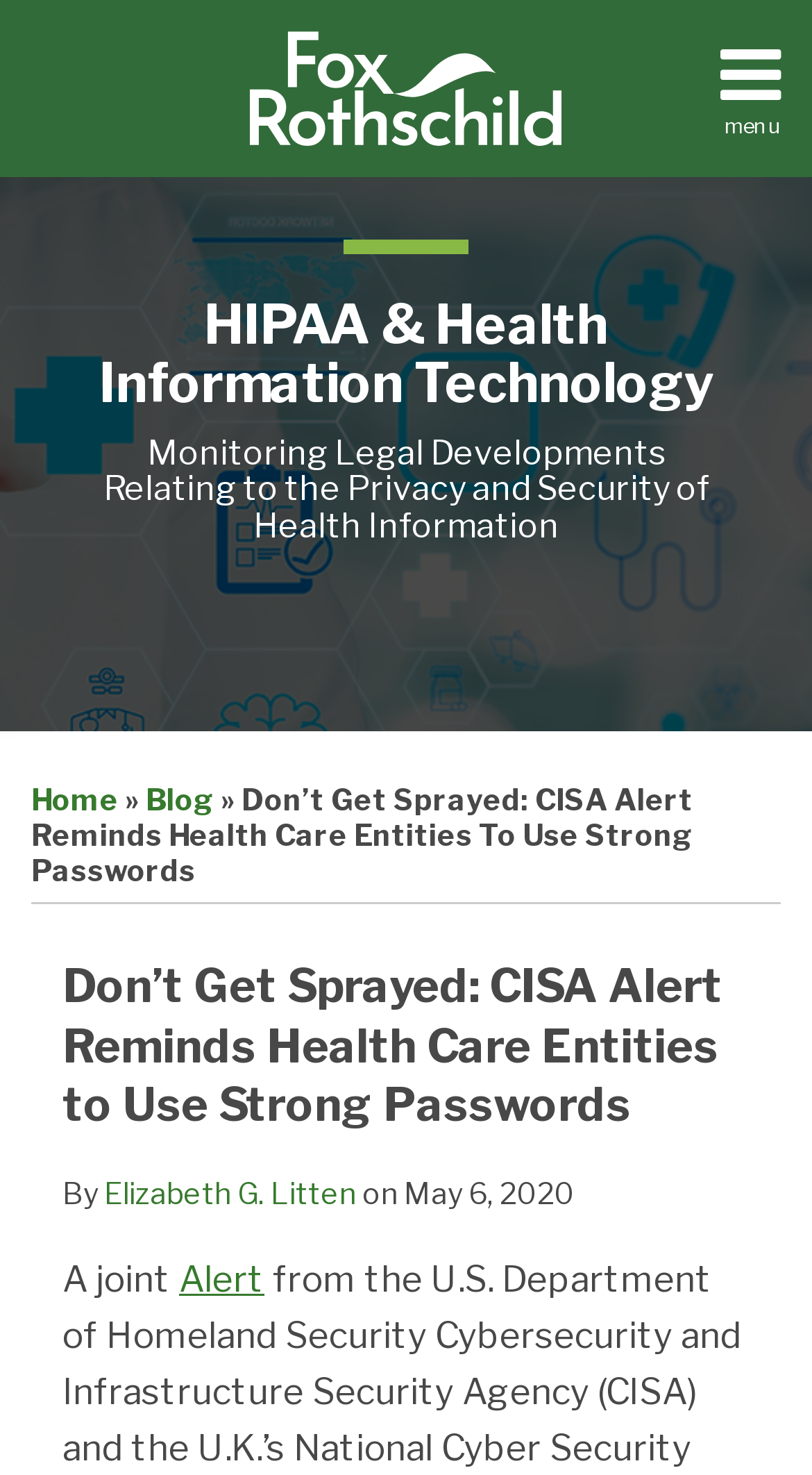Who is the author of the blog post?
Provide a detailed answer to the question using information from the image.

I looked at the text element with the description 'By' and found the author's name, which is Elizabeth G. Litten. Therefore, the author of the blog post is Elizabeth G. Litten.